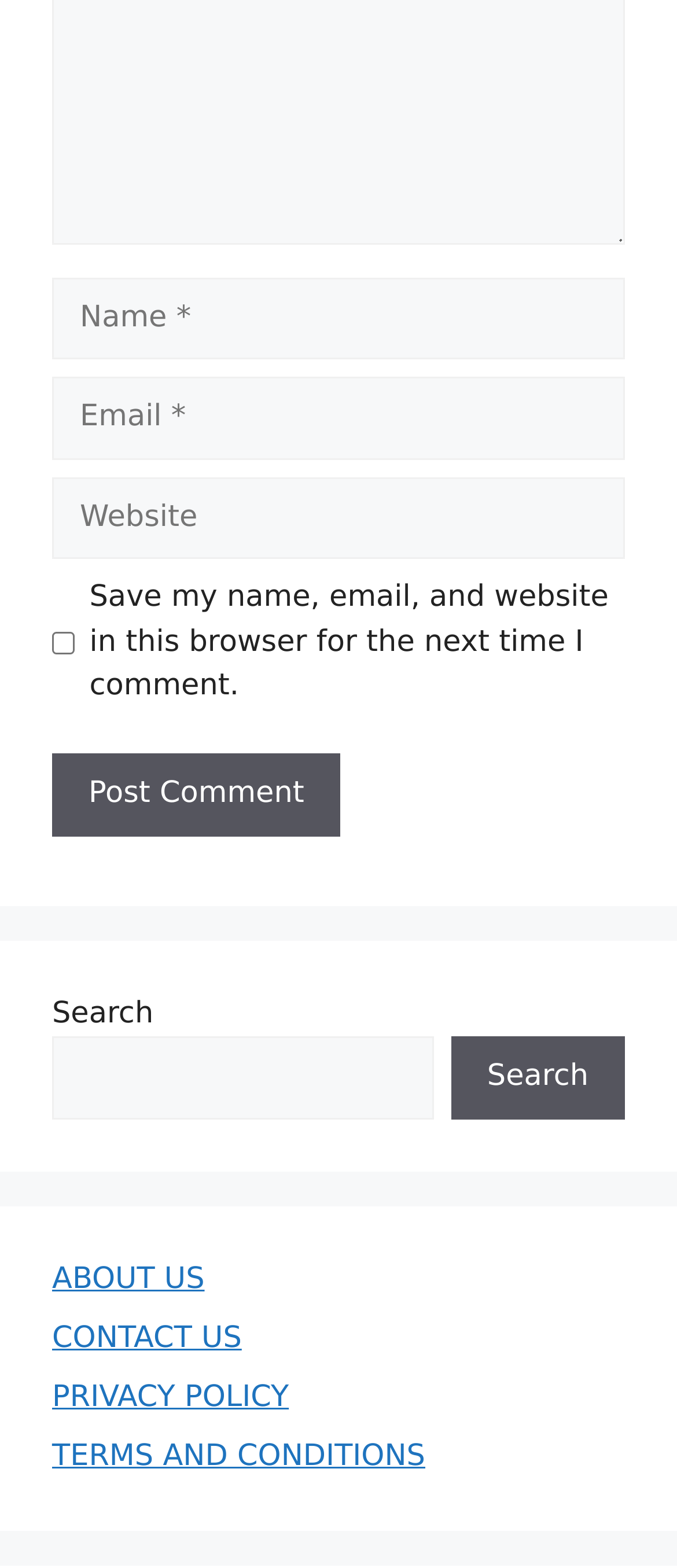What is the label of the first textbox? Look at the image and give a one-word or short phrase answer.

Name